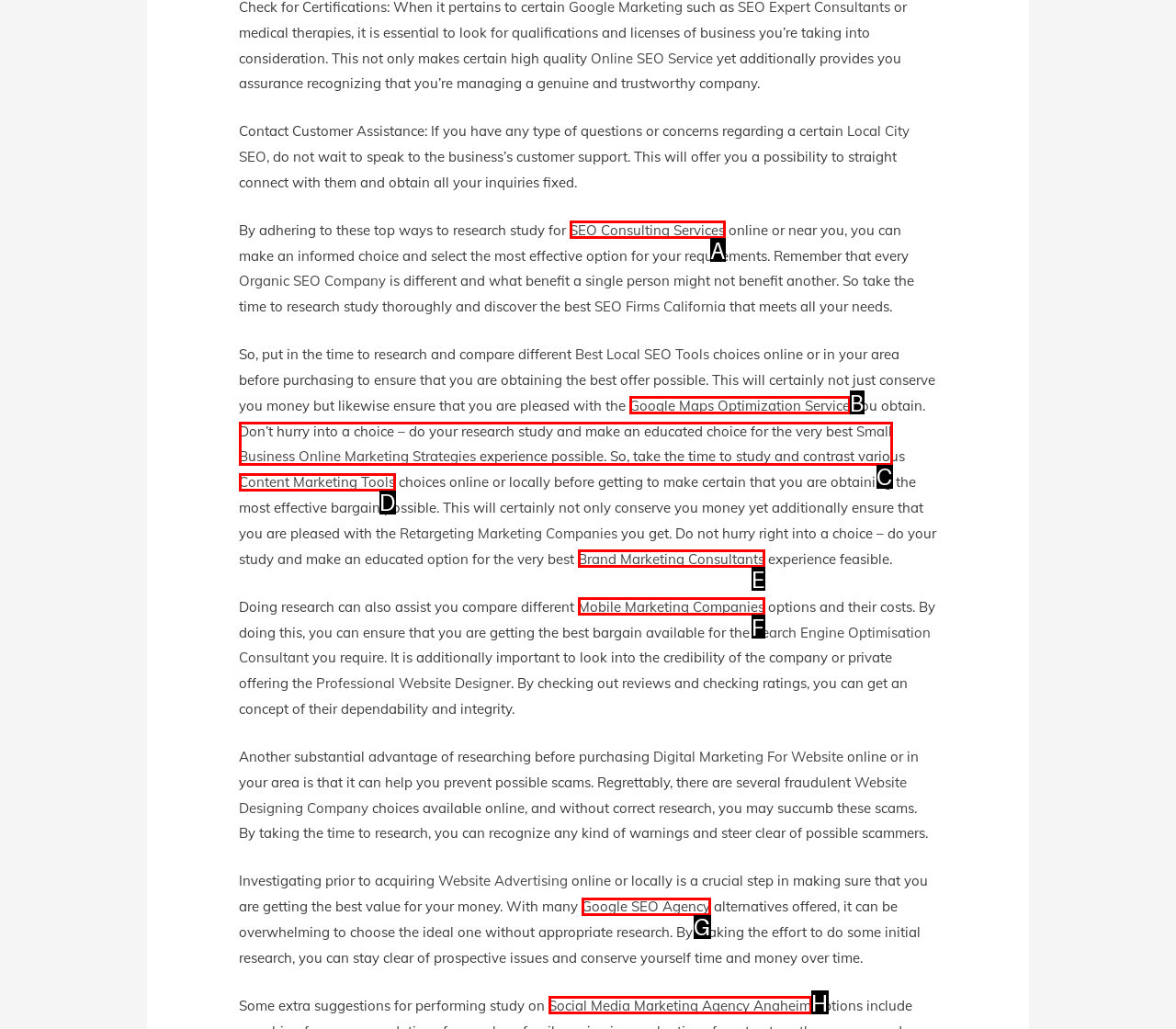Please provide the letter of the UI element that best fits the following description: Social Media Marketing Agency Anaheim
Respond with the letter from the given choices only.

H